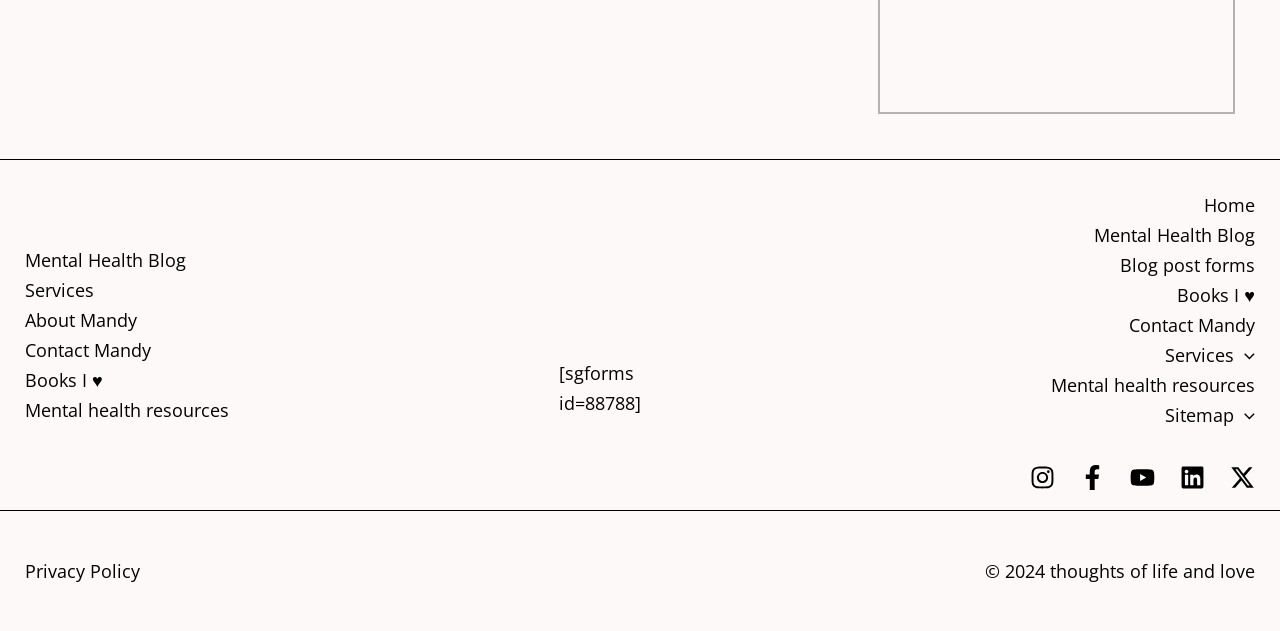Using the provided element description "Sitemap", determine the bounding box coordinates of the UI element.

[0.91, 0.634, 0.98, 0.682]